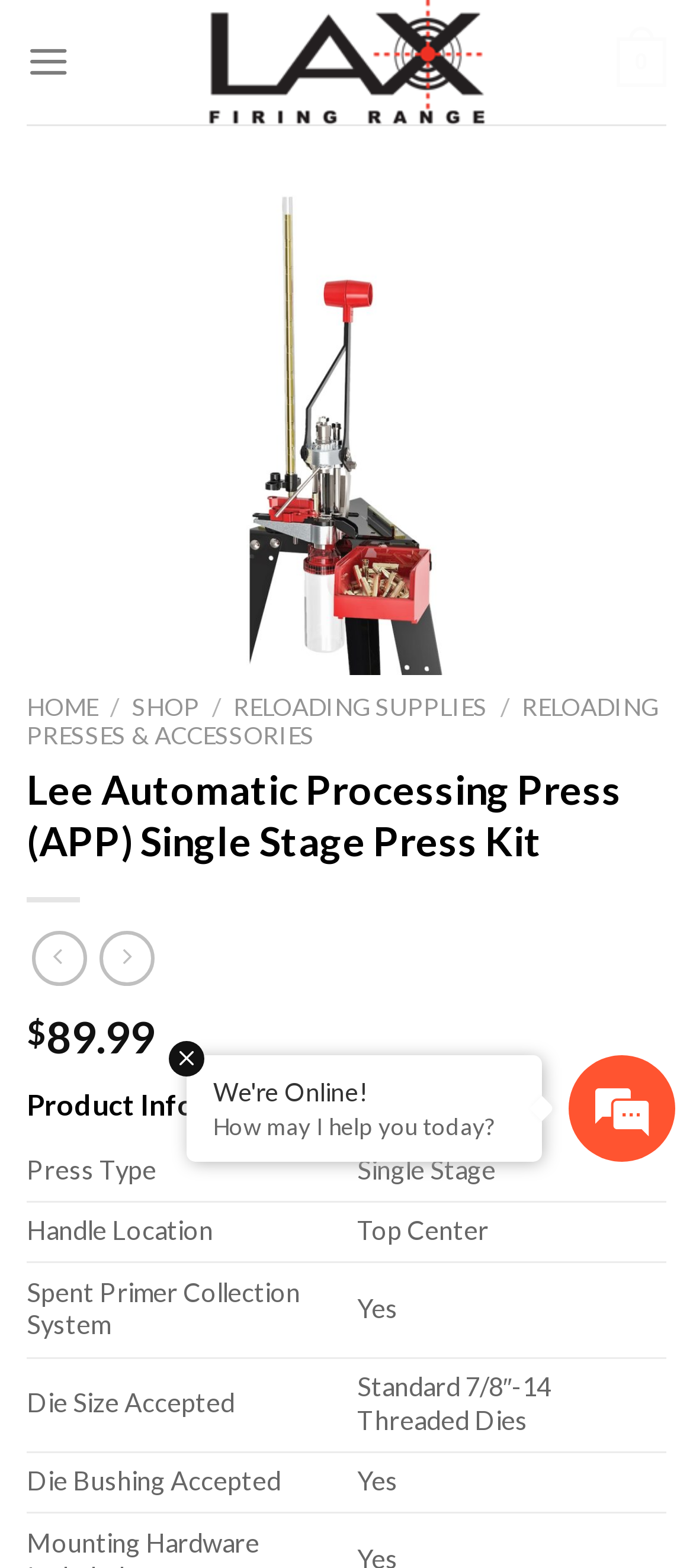What is the price of the product?
Kindly offer a detailed explanation using the data available in the image.

I found the price of the product by looking at the static text element with the text '$89.99' which is located below the product name.